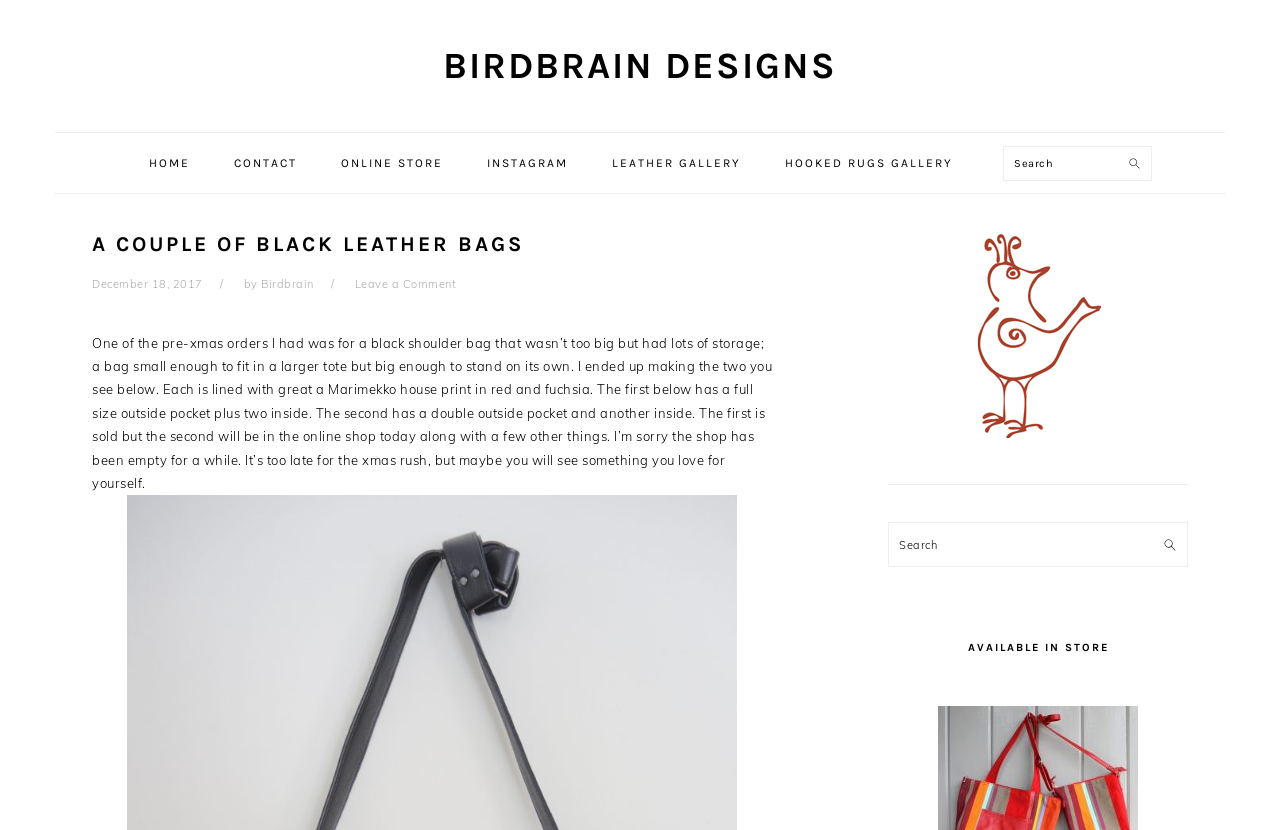Create a detailed summary of the webpage's content and design.

This webpage appears to be a blog post or article about a couple of black leather bags. At the top, there are three "Skip to" links, followed by a link to "BIRDBRAIN DESIGNS". Below this, there is a main navigation menu with links to "HOME", "CONTACT", "ONLINE STORE", "INSTAGRAM", "LEATHER GALLERY", and "HOOKED RUGS GALLERY". To the right of the navigation menu, there is a search bar with a search button.

The main content of the page is a blog post with a heading "A COUPLE OF BLACK LEATHER BAGS". Below the heading, there is a date "December 18, 2017" and the author's name "Birdbrain". The post describes two black leather bags that were made as pre-Christmas orders, with details about their features and storage capacity. The text also mentions that one of the bags is sold, but the other will be available in the online shop.

To the right of the main content, there is a primary sidebar with a heading "PRIMARY SIDEBAR". Below this, there is an image, followed by a search bar with a search button. Further down, there is a heading "AVAILABLE IN STORE".